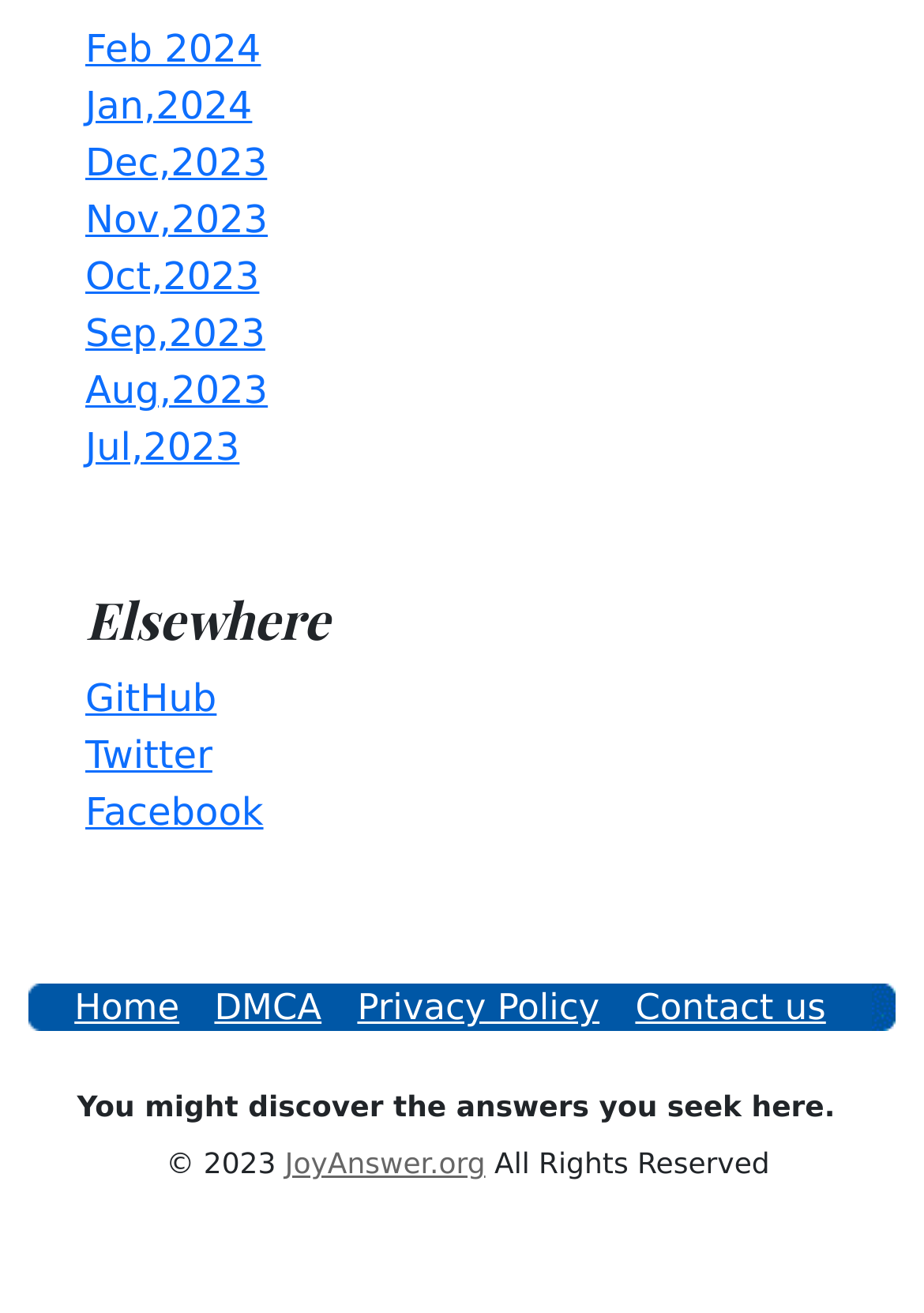What is the copyright year?
Provide a detailed and extensive answer to the question.

I found a static text element at the bottom of the webpage that reads '© 2023', indicating that the website's content is copyrighted and the copyright year is 2023.